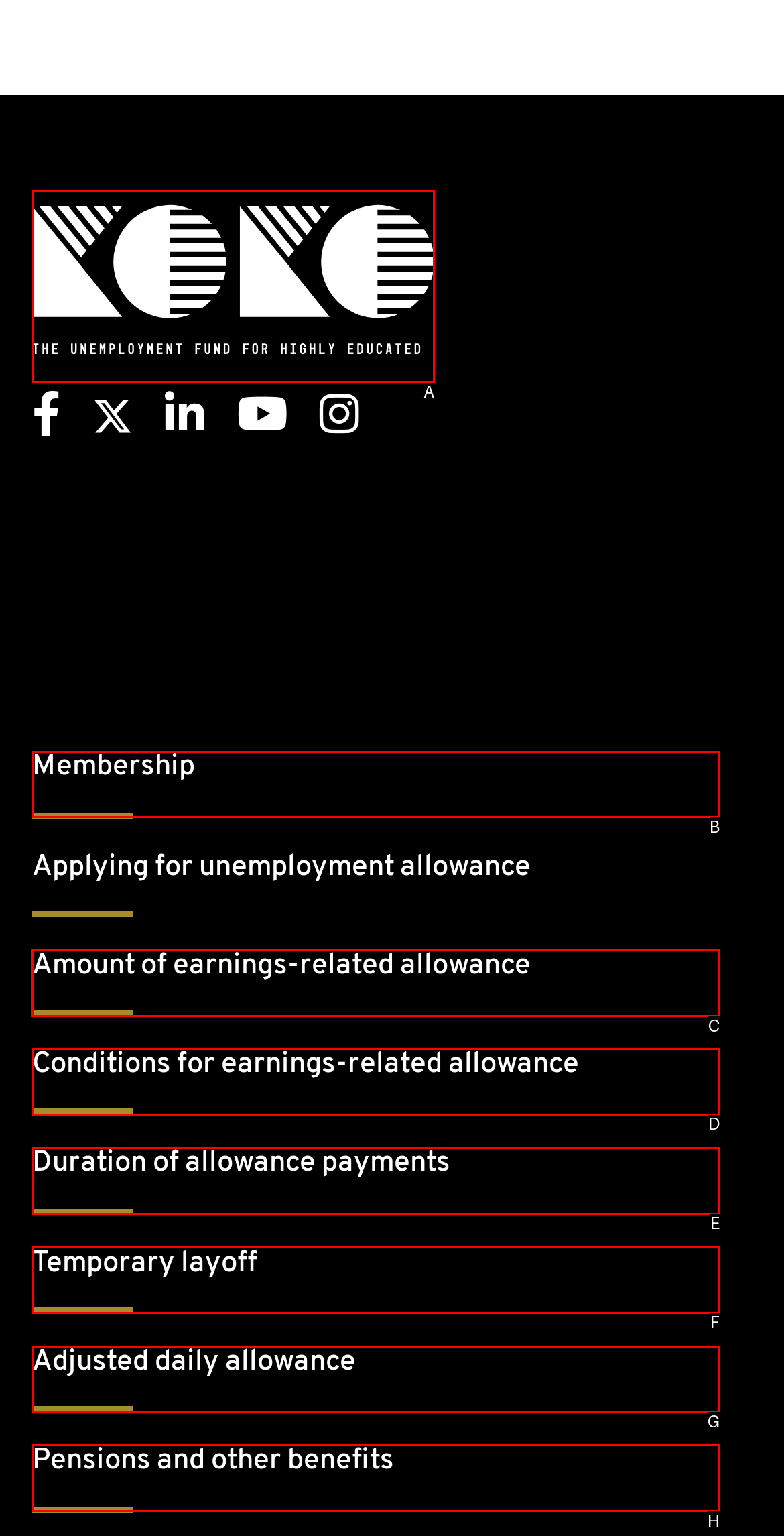Decide which UI element to click to accomplish the task: Check the amount of earnings-related allowance
Respond with the corresponding option letter.

C